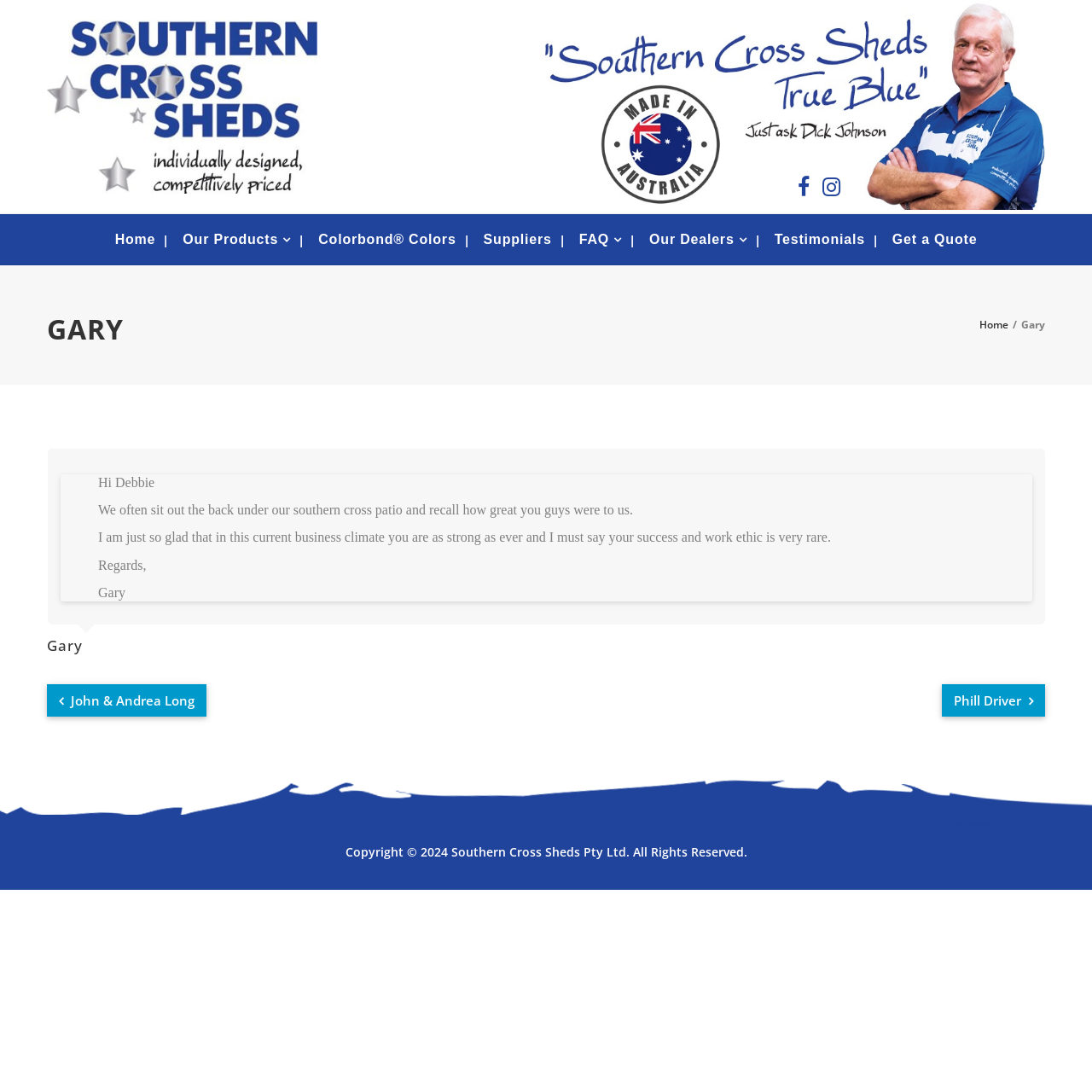Please identify the bounding box coordinates of the element on the webpage that should be clicked to follow this instruction: "Click on the Get a Quote link". The bounding box coordinates should be given as four float numbers between 0 and 1, formatted as [left, top, right, bottom].

[0.817, 0.196, 0.895, 0.243]